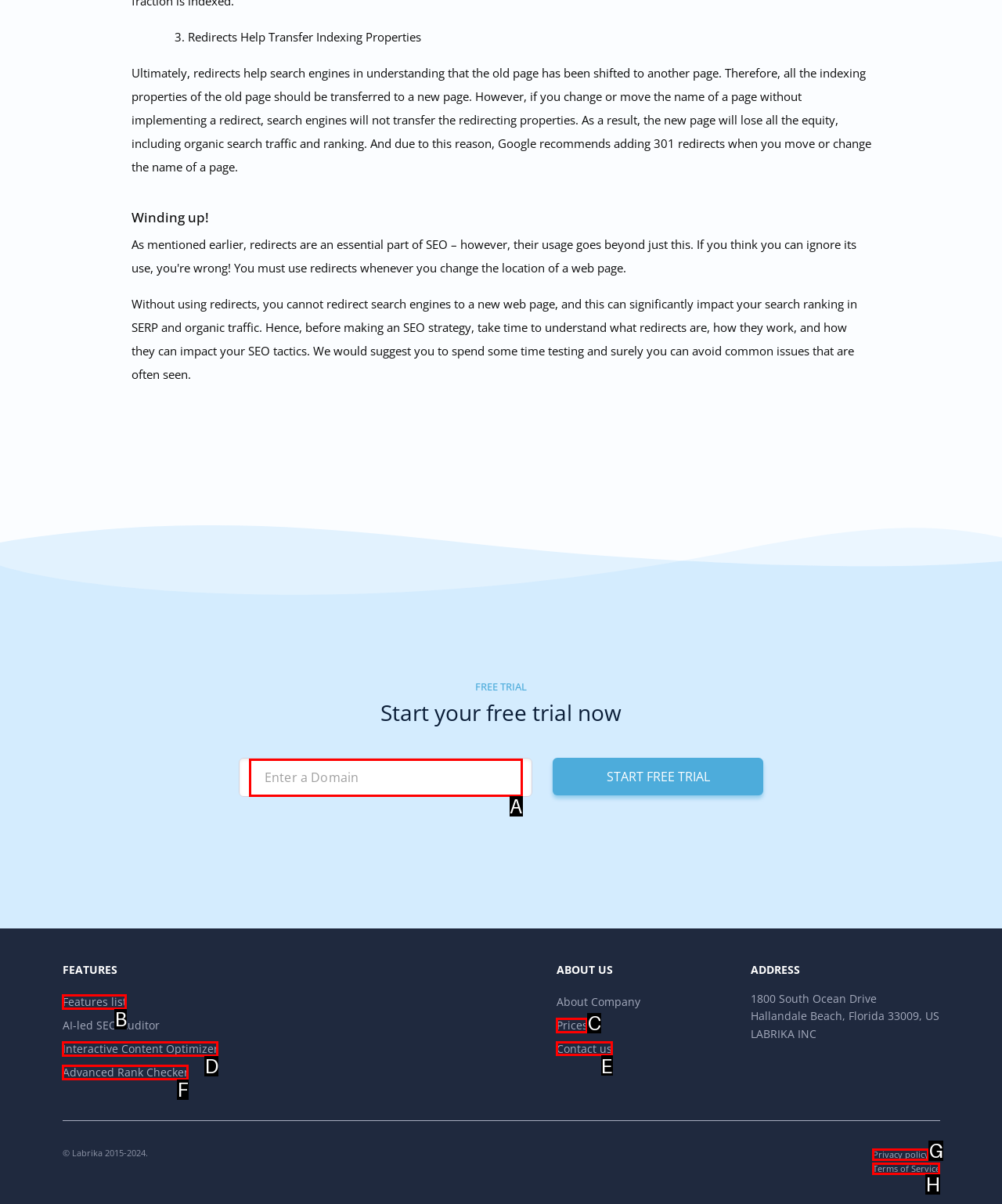From the options shown in the screenshot, tell me which lettered element I need to click to complete the task: Contact us.

E